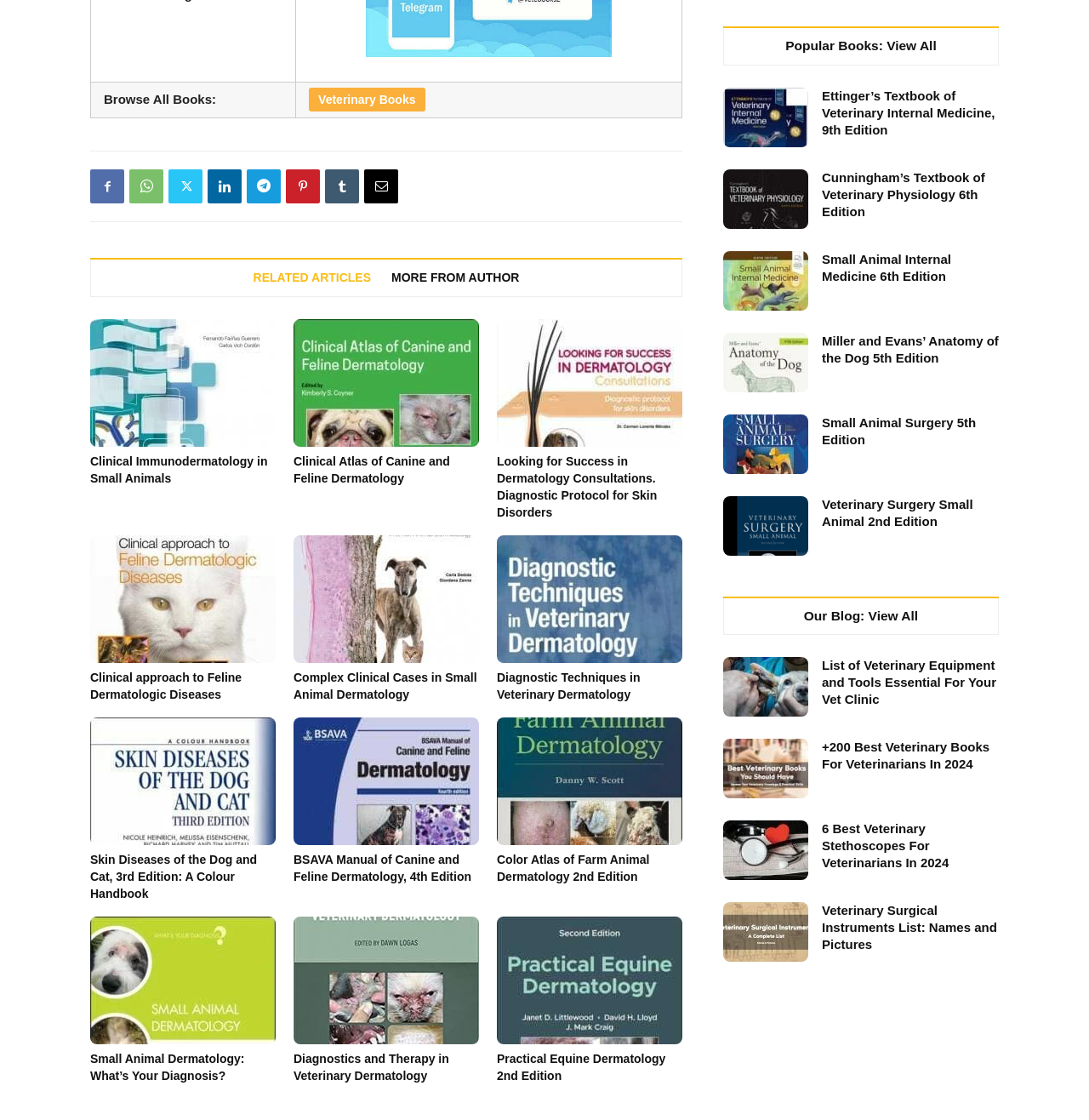What is the title of the first article?
Please provide a comprehensive answer based on the details in the screenshot.

The title of the first article is '1.2 The genomics revolution: will canine atopic dermatitis be predictable and preventable?' which is located at the top of the webpage.